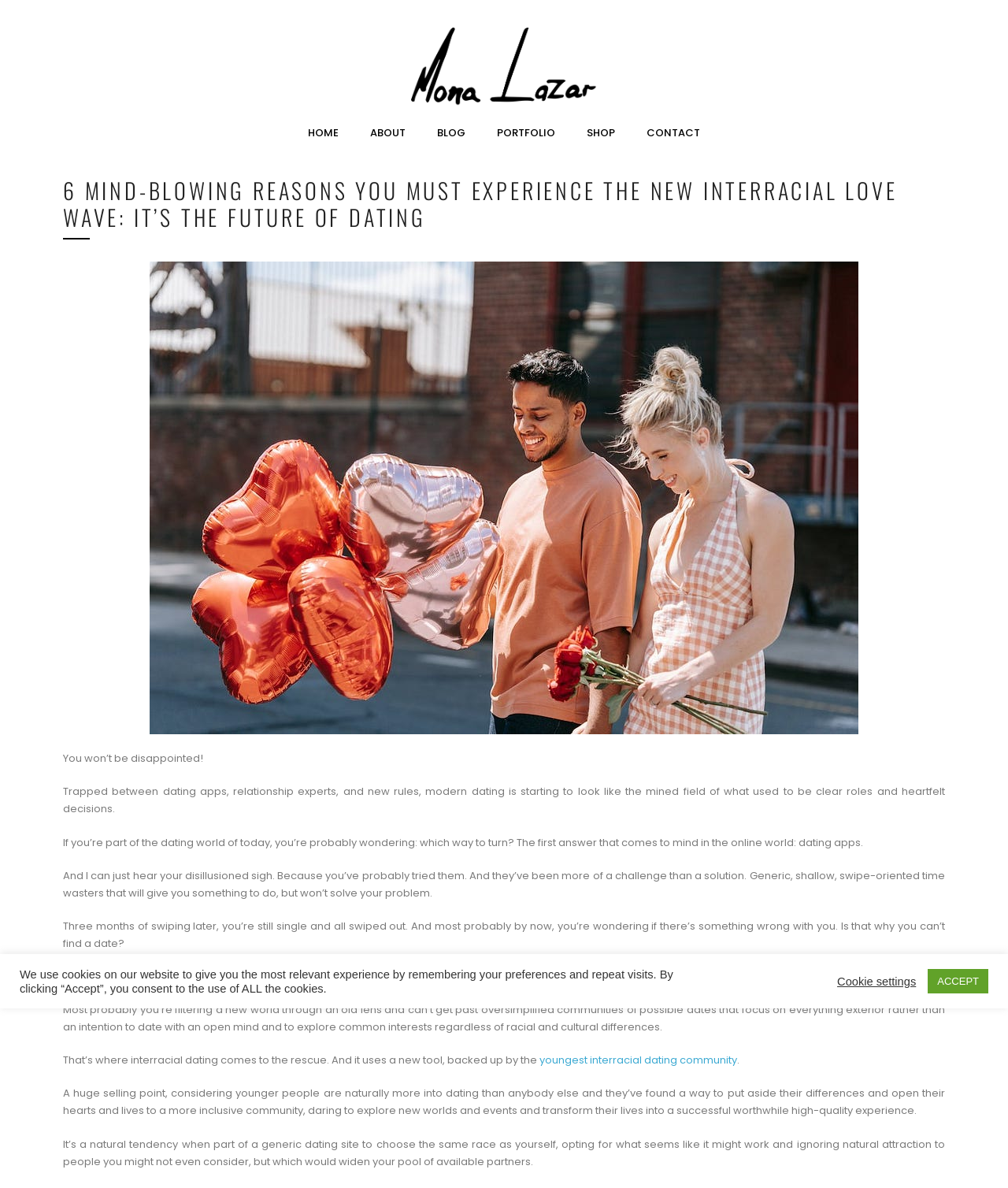Based on the image, please respond to the question with as much detail as possible:
How many links are in the navigation menu?

The navigation menu is located at the top of the webpage and contains links to 'HOME', 'ABOUT', 'BLOG', 'PORTFOLIO', 'SHOP', and 'CONTACT'. Therefore, there are 6 links in the navigation menu.